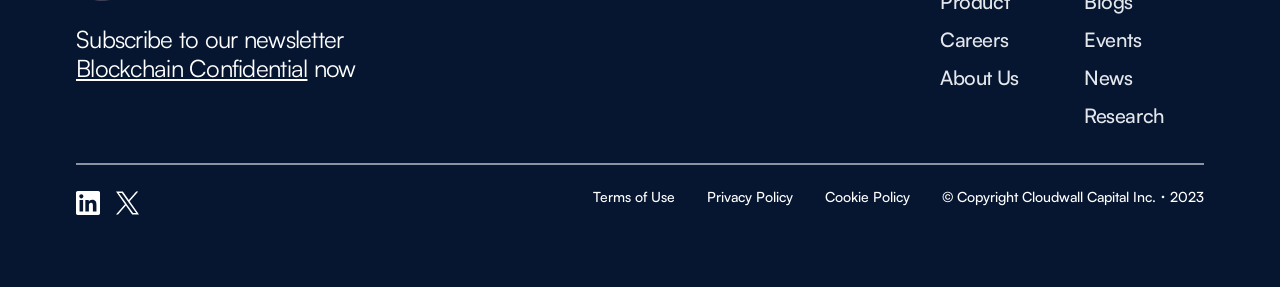Can you identify the bounding box coordinates of the clickable region needed to carry out this instruction: 'Subscribe to the newsletter'? The coordinates should be four float numbers within the range of 0 to 1, stated as [left, top, right, bottom].

[0.05, 0.088, 0.325, 0.288]